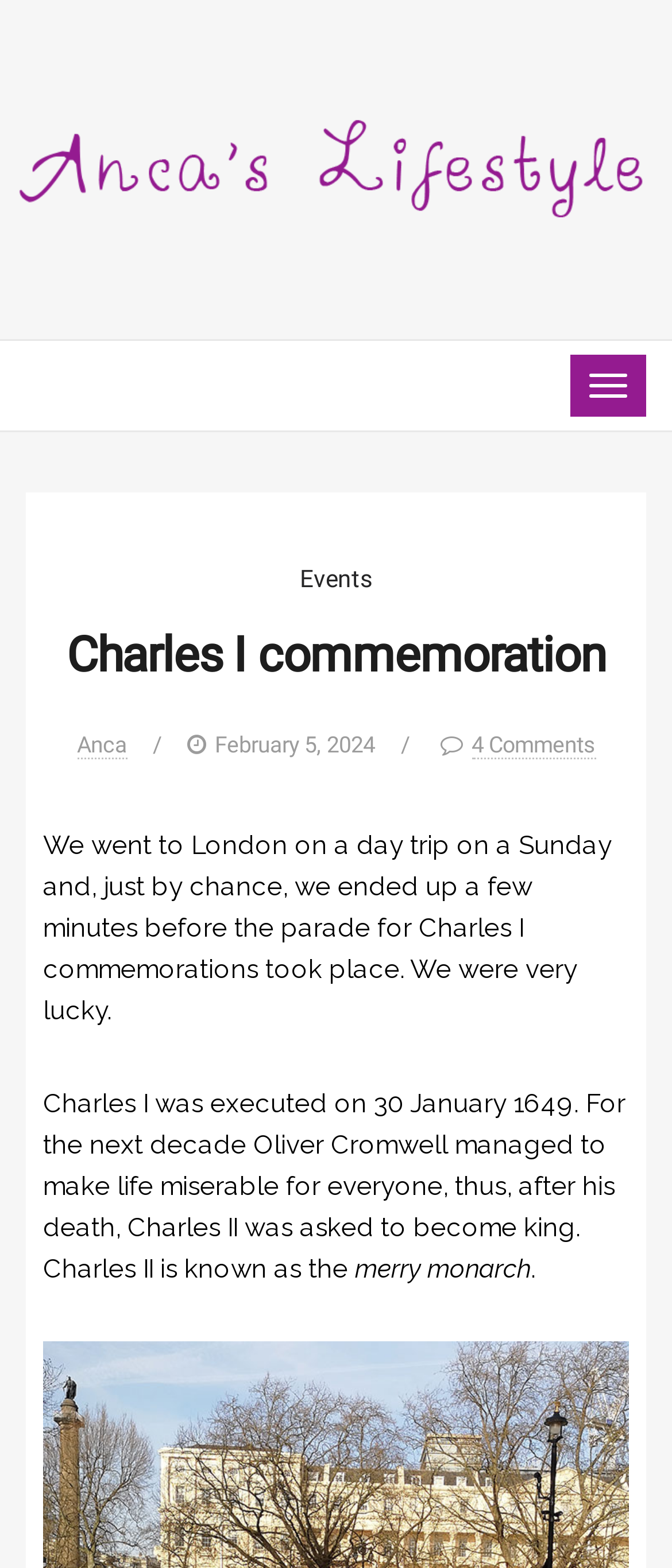Extract the bounding box for the UI element that matches this description: "Satisfying Your Needs".

None